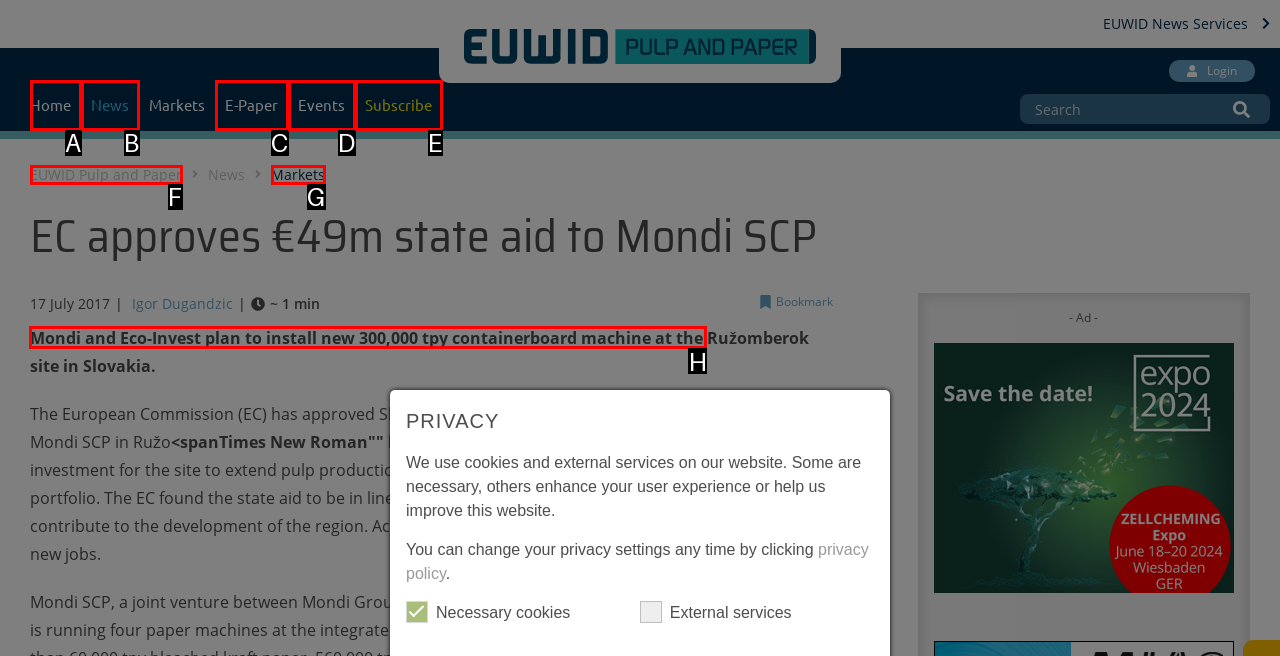To achieve the task: Read the news about Mondi and Eco-Invest, which HTML element do you need to click?
Respond with the letter of the correct option from the given choices.

H